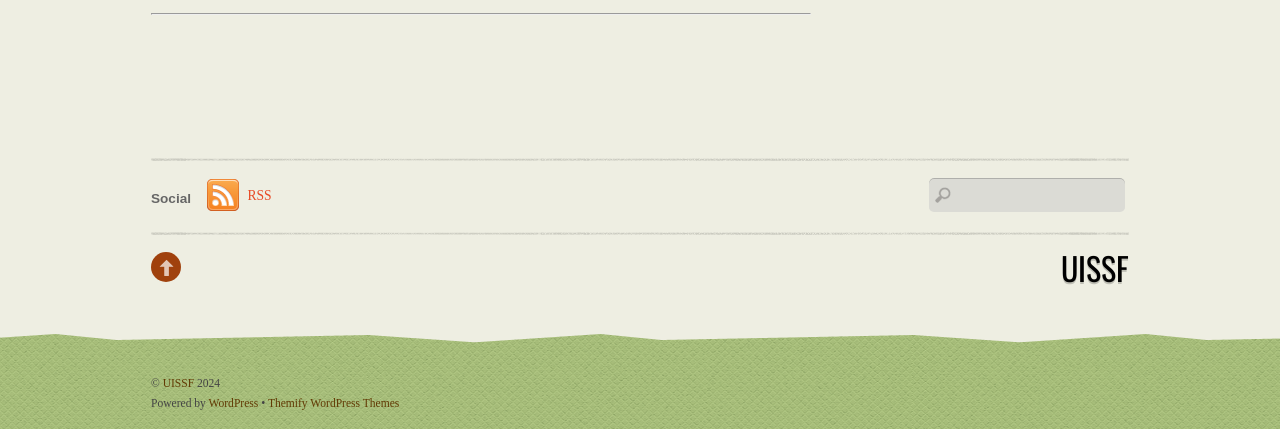What is the orientation of the separator?
Using the visual information, respond with a single word or phrase.

Horizontal